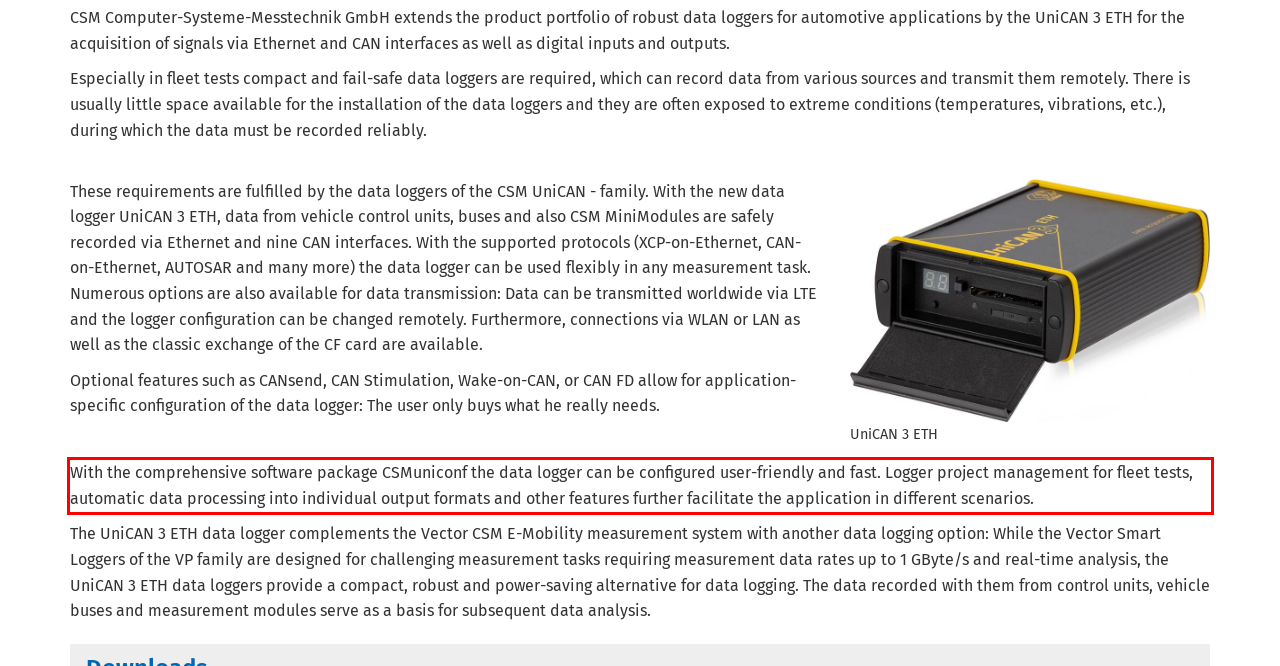With the given screenshot of a webpage, locate the red rectangle bounding box and extract the text content using OCR.

With the comprehensive software package CSMuniconf the data logger can be configured user-friendly and fast. Logger project management for fleet tests, automatic data processing into individual output formats and other features further facilitate the application in different scenarios.